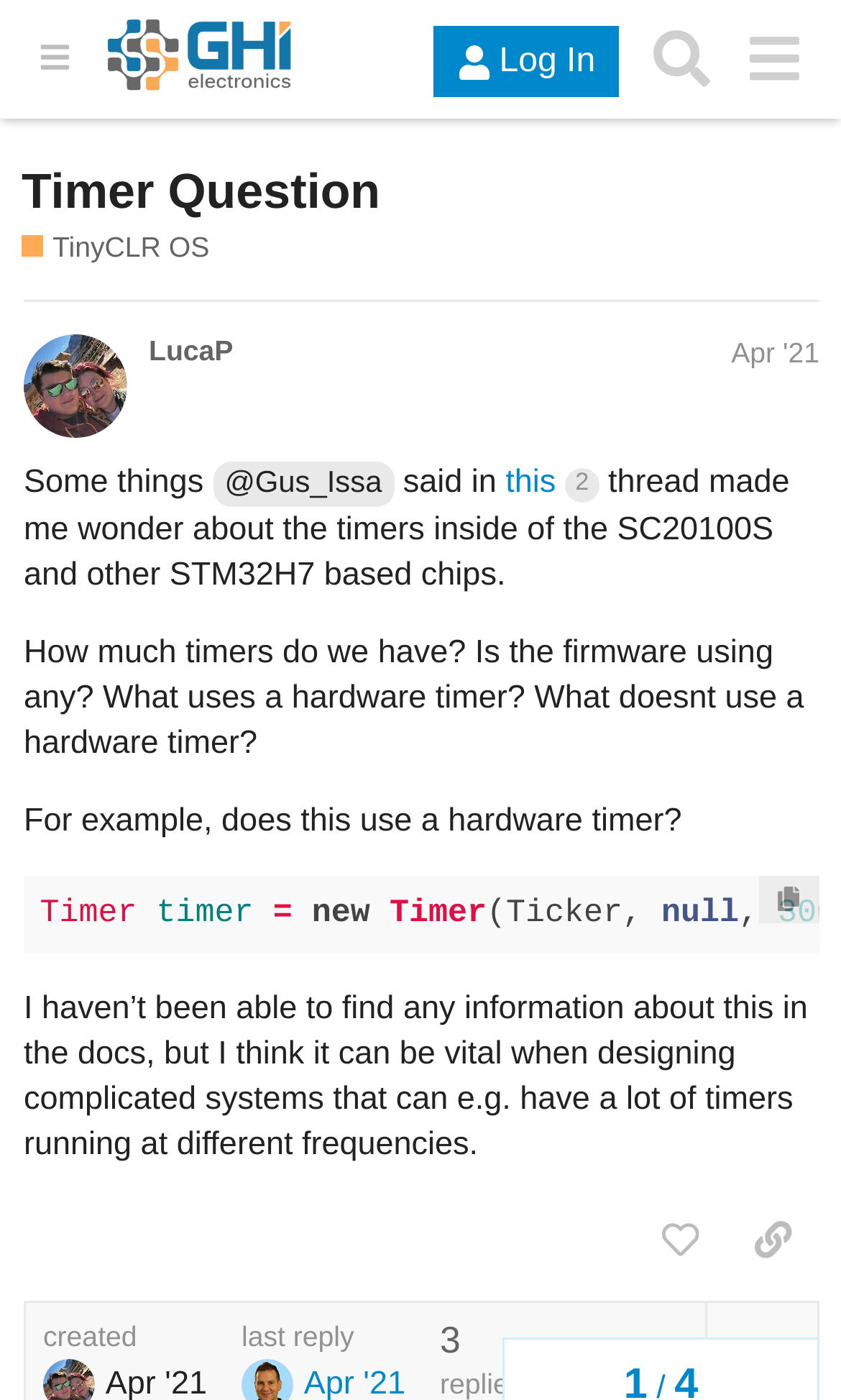Identify the bounding box coordinates of the region that needs to be clicked to carry out this instruction: "Click the log in button". Provide these coordinates as four float numbers ranging from 0 to 1, i.e., [left, top, right, bottom].

[0.516, 0.019, 0.736, 0.07]